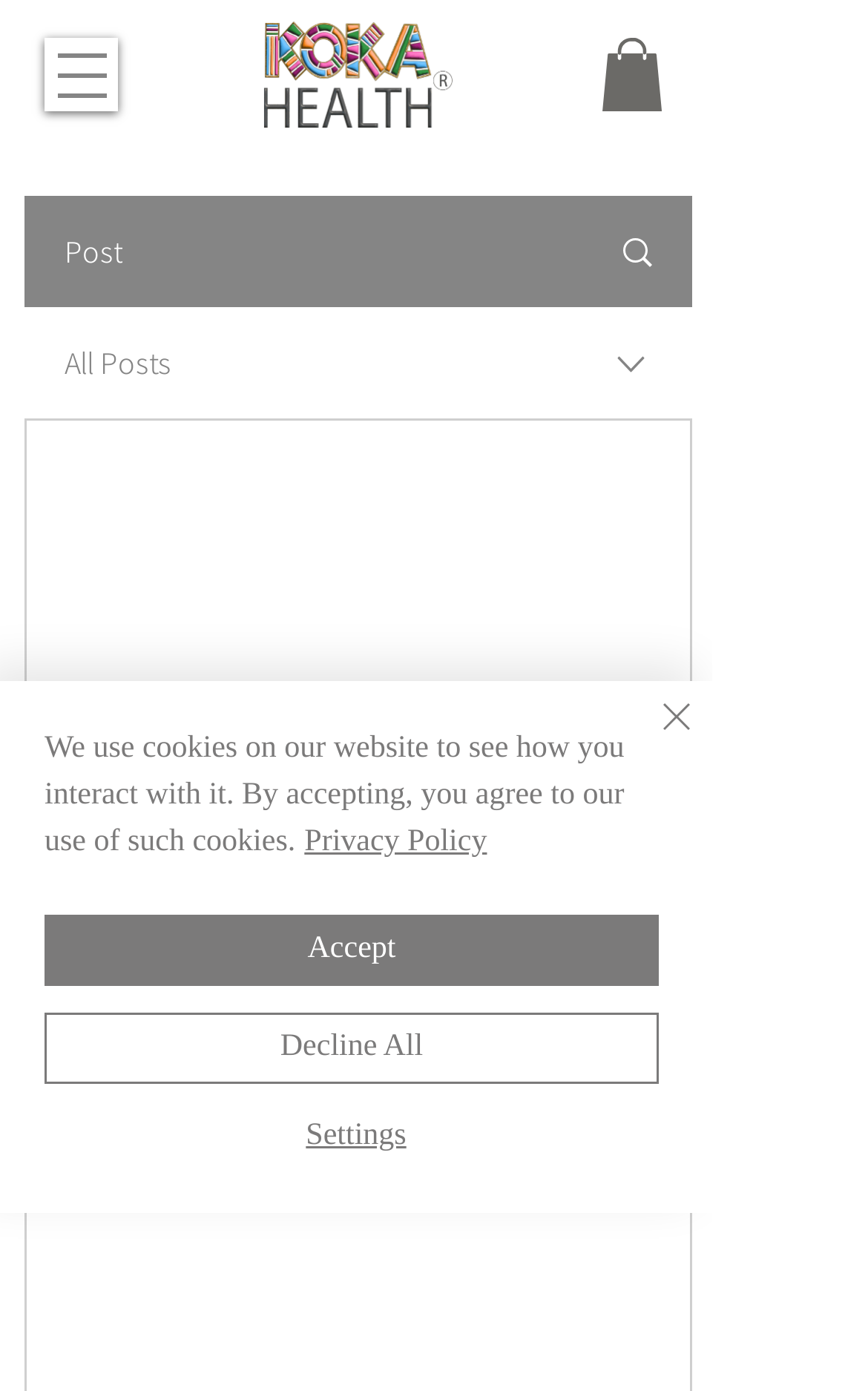From the screenshot, find the bounding box of the UI element matching this description: "See More Posts". Supply the bounding box coordinates in the form [left, top, right, bottom], each a float between 0 and 1.

[0.237, 0.746, 0.588, 0.81]